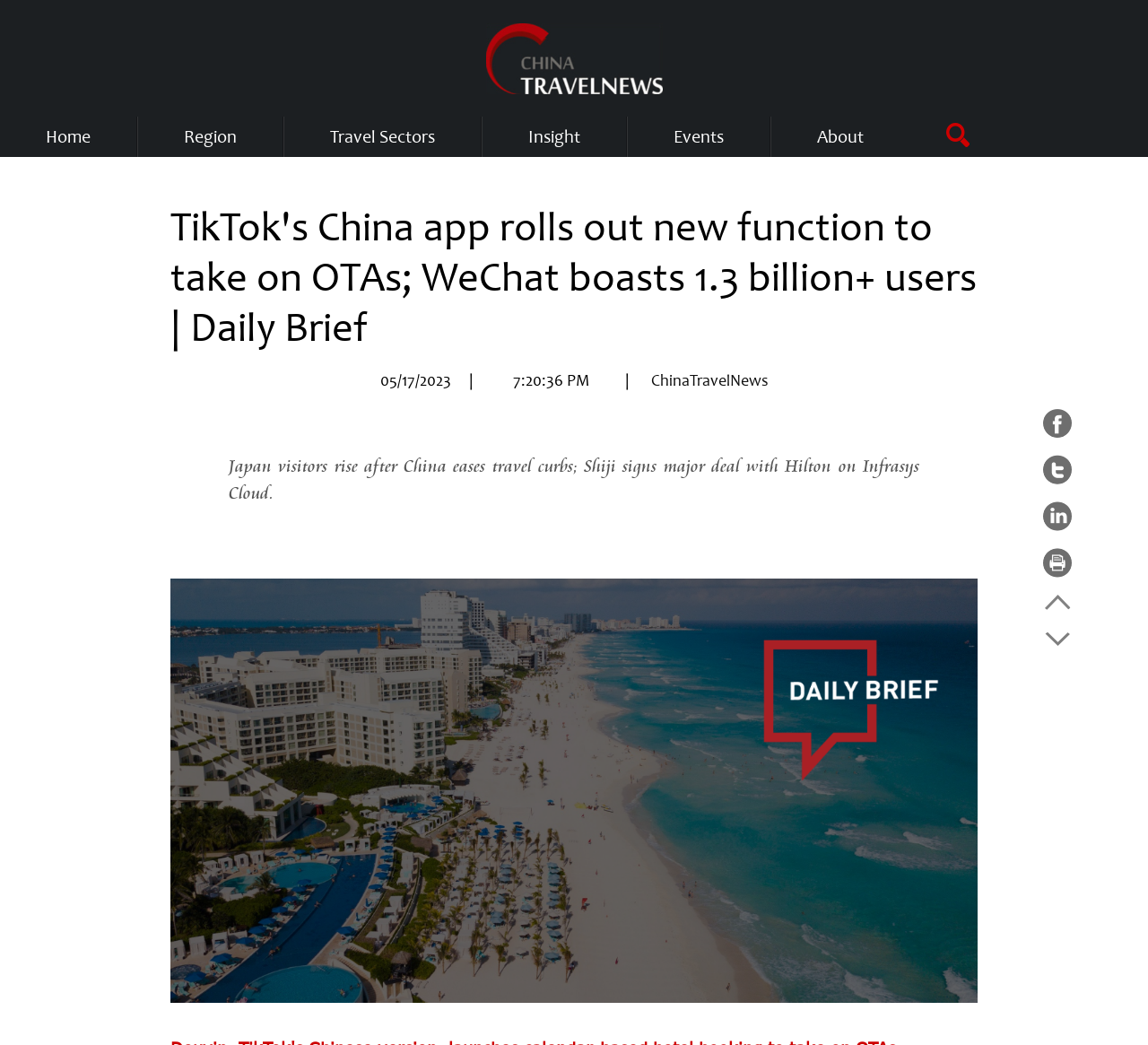Utilize the information from the image to answer the question in detail:
What is the date of the daily brief?

I obtained the answer by looking at the StaticText element with the text '05/17/2023', which is likely to be the date of the daily brief.